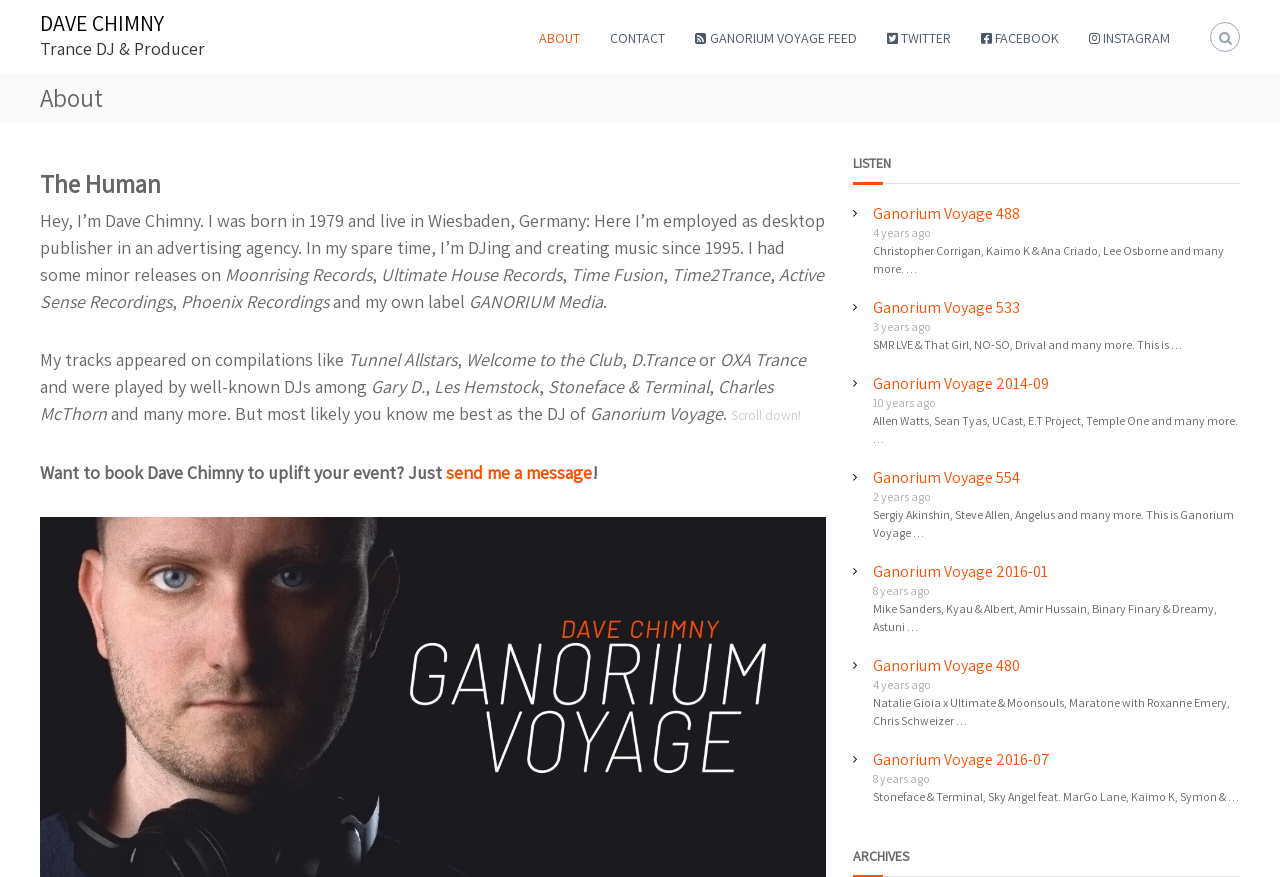How many links are there in the 'LISTEN' section?
Utilize the information in the image to give a detailed answer to the question.

In the 'LISTEN' section, there are 7 links to different Ganorium Voyage episodes, each with a corresponding time and description.